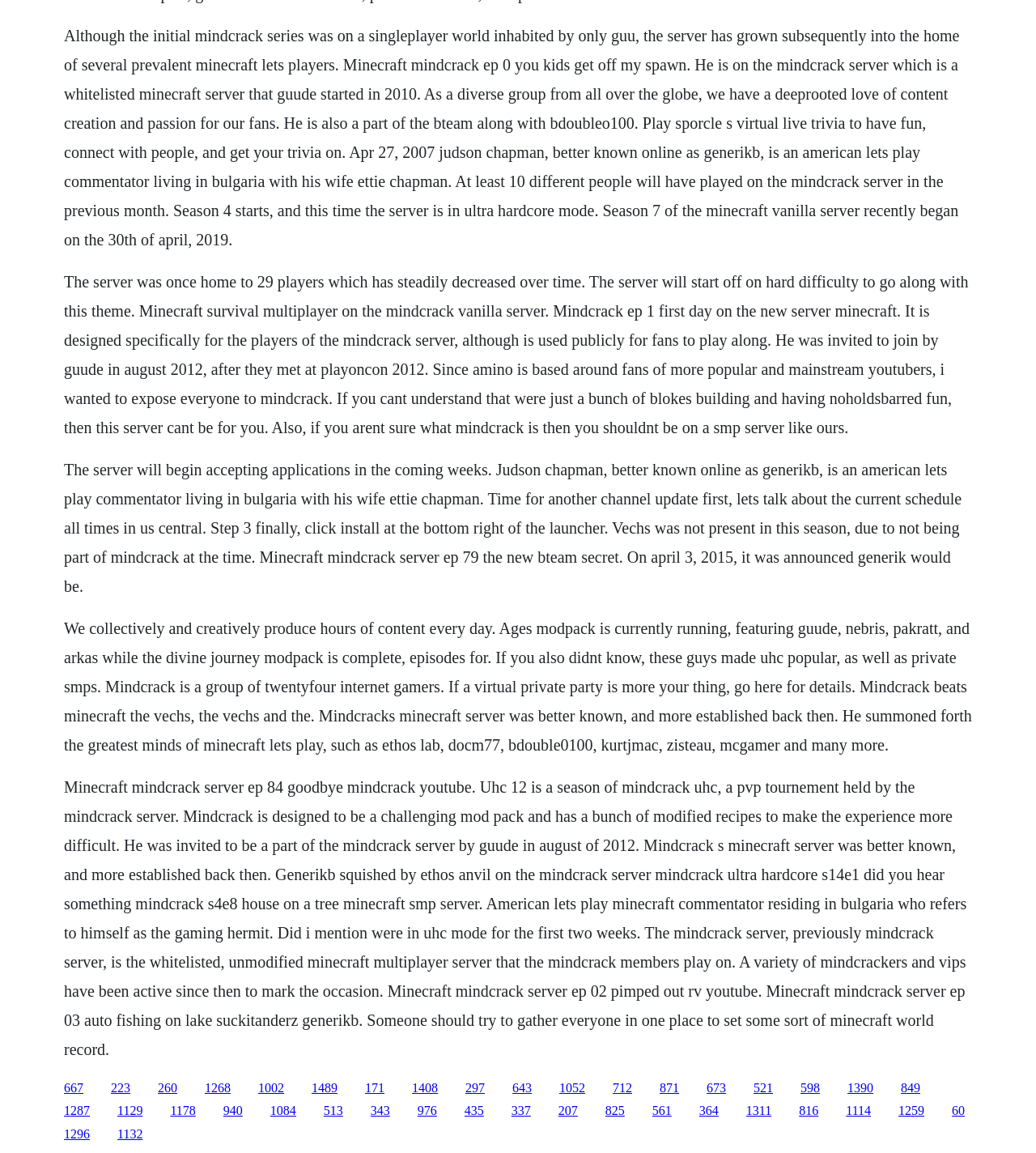Give a one-word or phrase response to the following question: Who is the founder of the Mindcrack server?

Guude